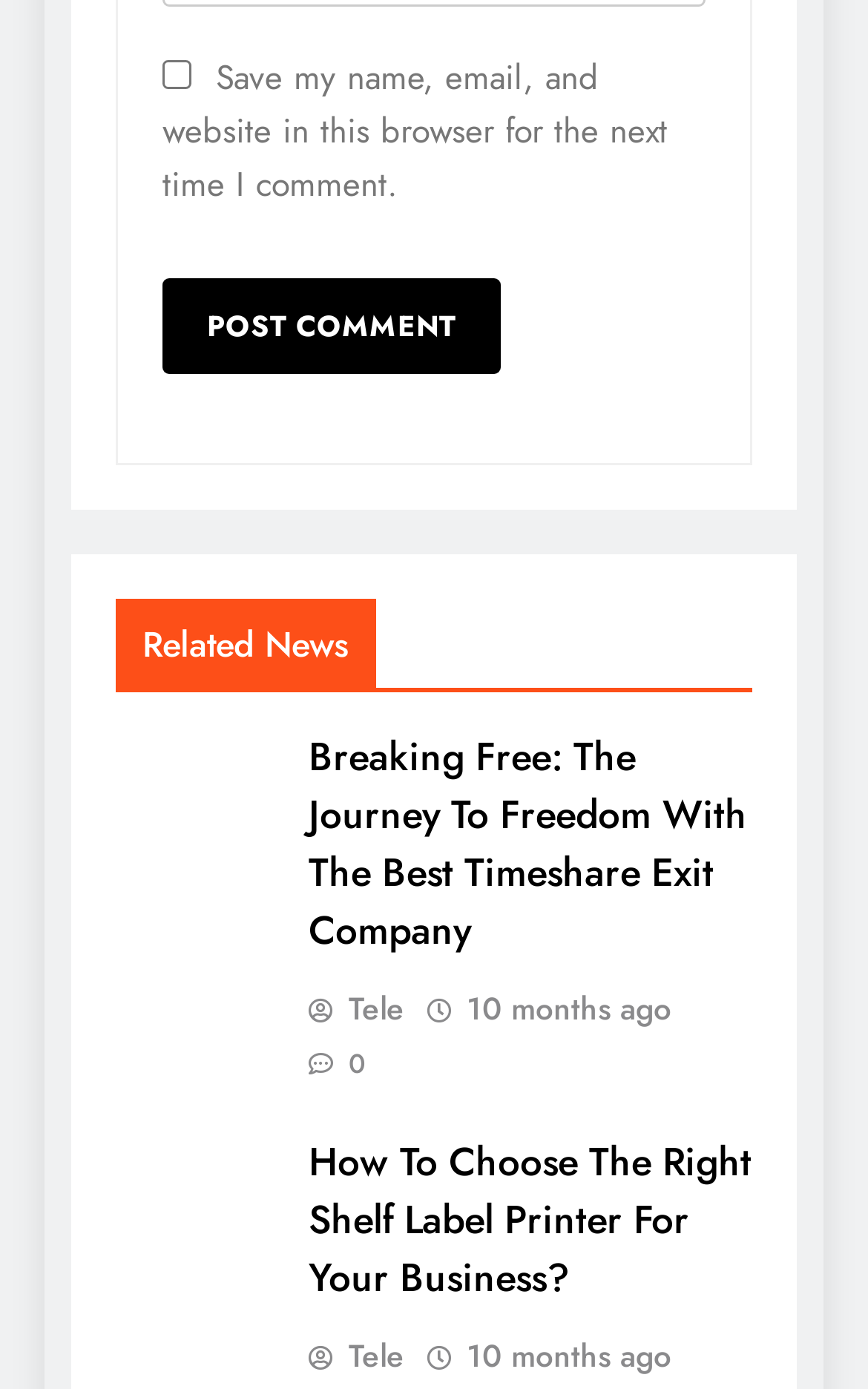Find and specify the bounding box coordinates that correspond to the clickable region for the instruction: "Visit the link How To Choose The Right Shelf Label Printer For Your Business?".

[0.355, 0.816, 0.865, 0.941]